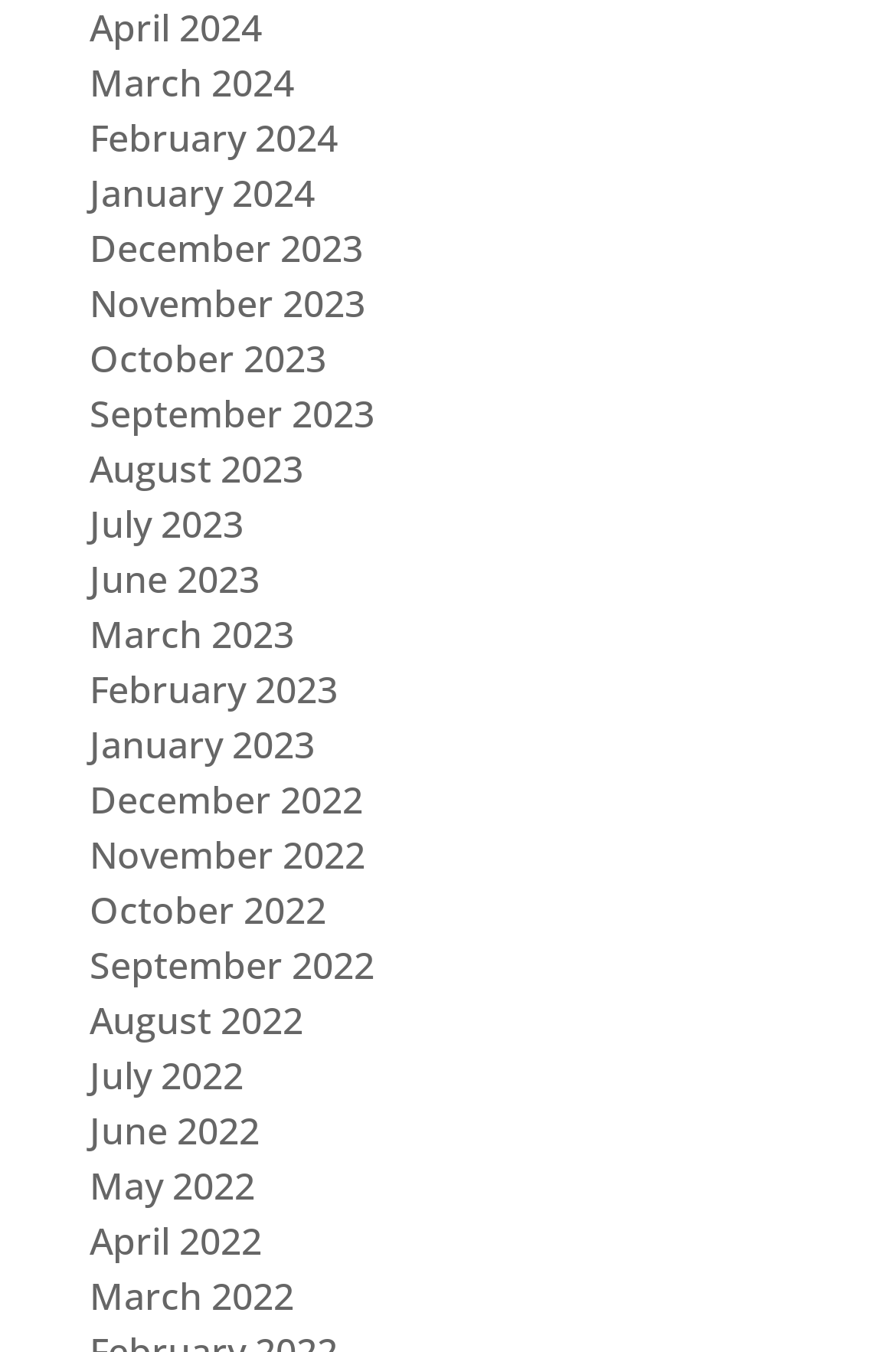Please indicate the bounding box coordinates for the clickable area to complete the following task: "browse June 2022". The coordinates should be specified as four float numbers between 0 and 1, i.e., [left, top, right, bottom].

[0.1, 0.818, 0.29, 0.855]